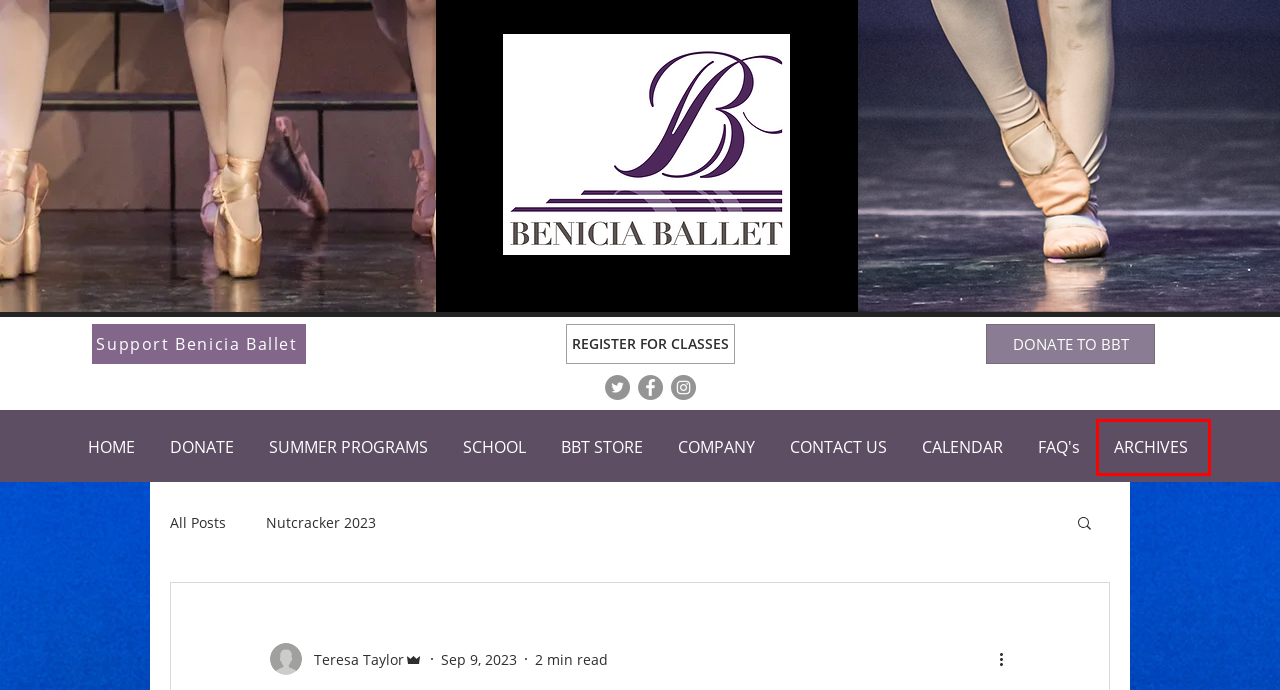Examine the screenshot of a webpage with a red bounding box around a UI element. Select the most accurate webpage description that corresponds to the new page after clicking the highlighted element. Here are the choices:
A. Online Registration - The Studio Director
B. Summer Programs | Benicia Ballet Theatre | Benicia CA
C. BBT
D. Company | Benicia Ballet Theatre | Benicia CA
E. FAQS | Benicia Ballet Theatre | Benicia CA
F. Home | Benicia Ballet Theatre | Benicia CA
G. School | Benicia Ballet Theatre | Benicia CA
H. ARCHIVES | BBT

H